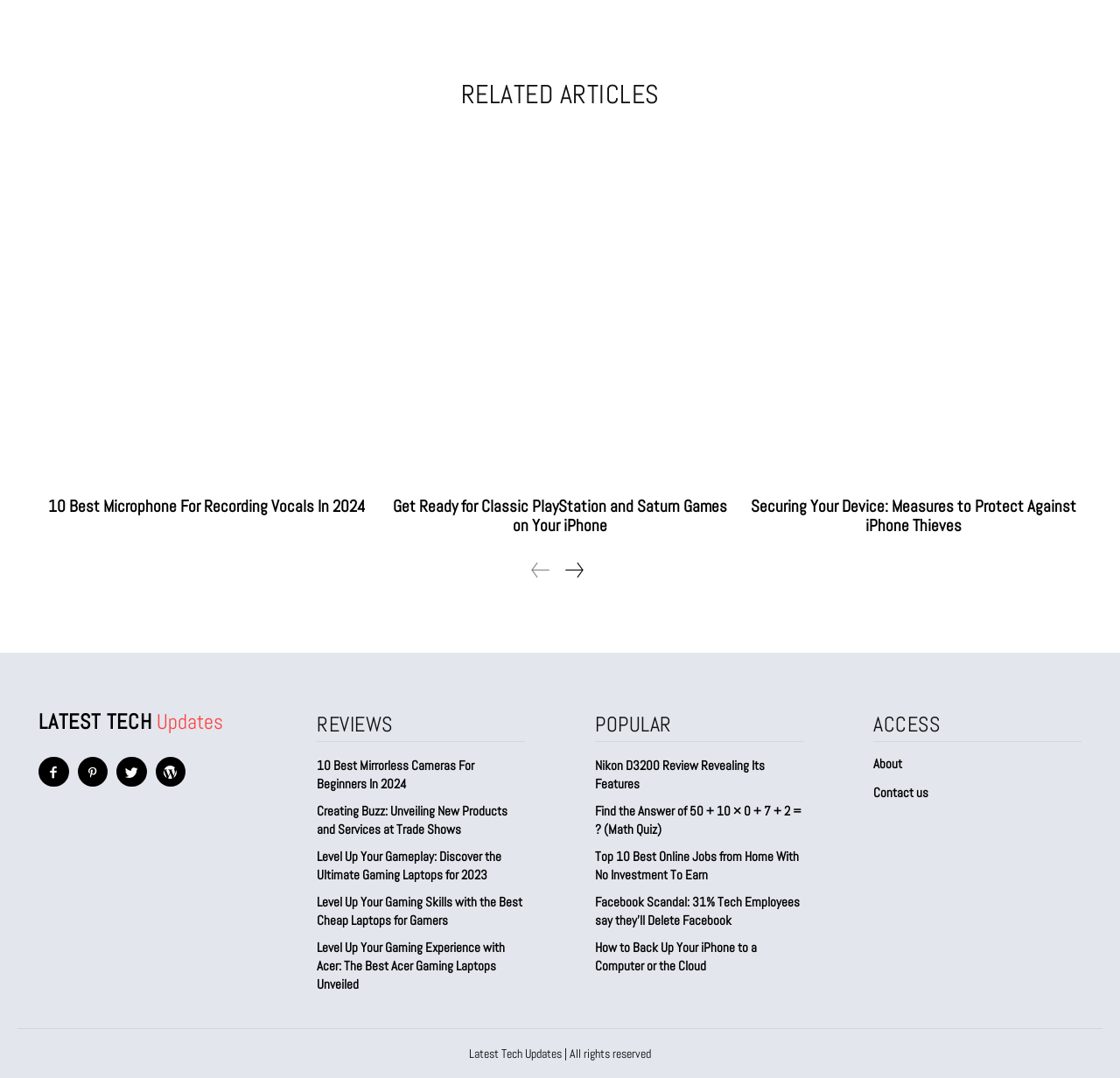Determine the bounding box coordinates for the region that must be clicked to execute the following instruction: "View 'Level Up Your Gameplay: Discover the Ultimate Gaming Laptops for 2023'".

[0.283, 0.785, 0.469, 0.819]